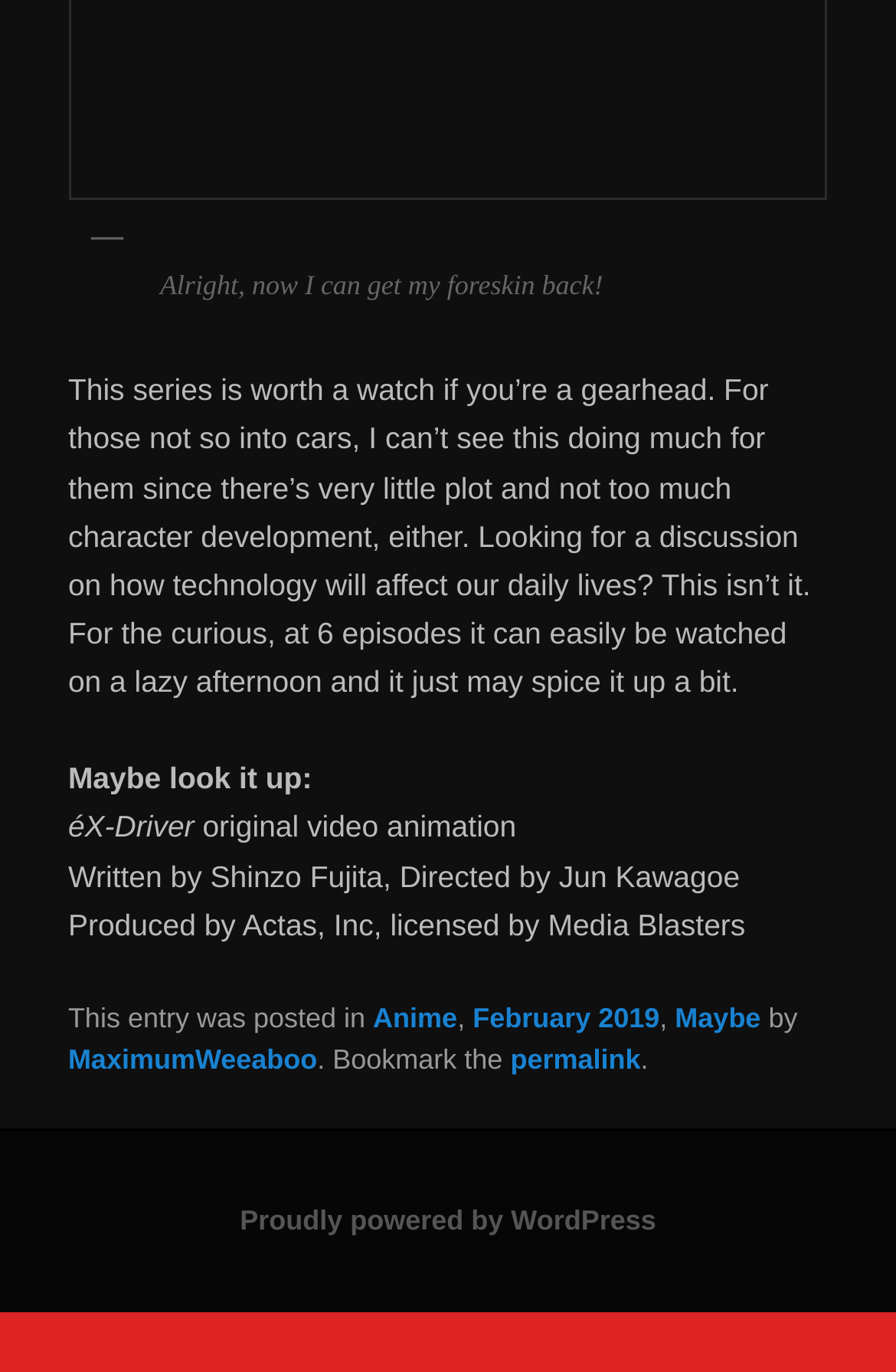Please examine the image and answer the question with a detailed explanation:
What is the name of the anime series?

The name of the anime series can be found in the text 'Maybe look it up: éX-Driver original video animation' which is located in the middle of the webpage.